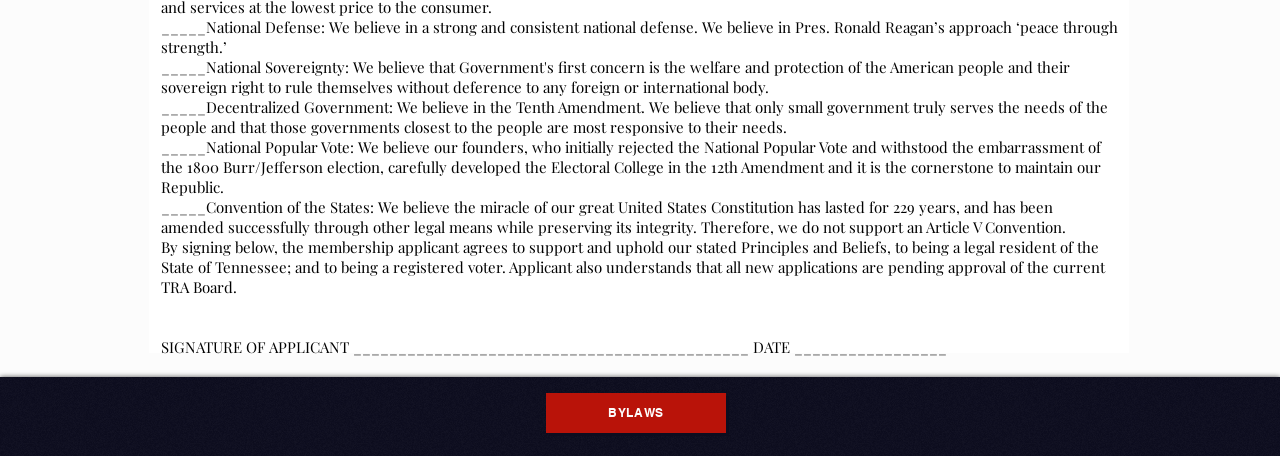Using the information in the image, give a detailed answer to the following question: What is required to sign the application?

To sign the application, the membership applicant agrees to support and uphold the stated Principles and Beliefs, to being a legal resident of the State of Tennessee, and to being a registered voter. This is stated in the static text element with the text 'By signing below, the membership applicant agrees to...'.